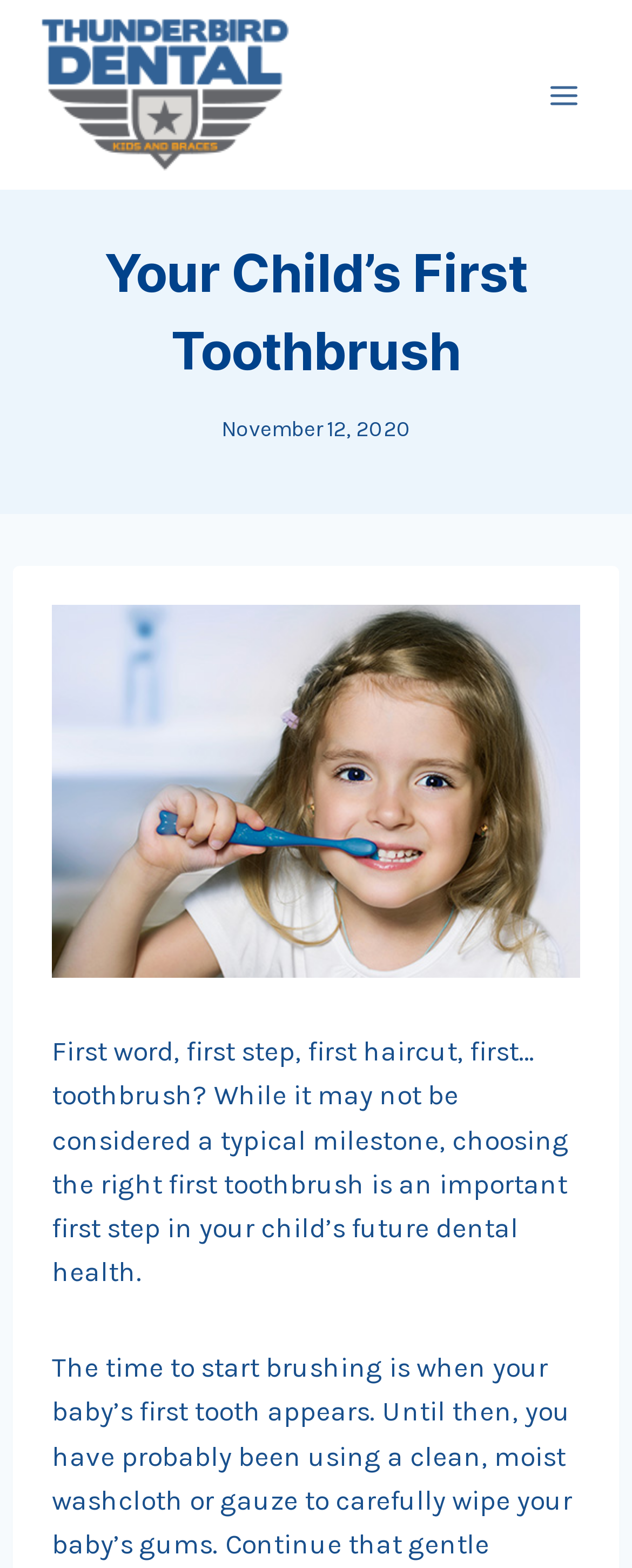Summarize the webpage with intricate details.

The webpage is about a child's first toothbrush, specifically discussing the importance of choosing the right one for their future dental health. At the top left of the page, there is a link and an image, both labeled "Thunderbird Dental", which suggests that the webpage is from Thunderbird Dental. 

To the top right, there is a button labeled "Open menu", which is not expanded. Below the Thunderbird Dental link and image, there is a heading that reads "Your Child’s First Toothbrush". 

Underneath the heading, there is a time element, but it does not contain any text. Next to the time element, there is a static text that reads "November 12, 2020", which likely indicates the date the article was published. 

Below these elements, there is a paragraph of text that explains the importance of choosing the right first toothbrush for a child's future dental health, mentioning milestones such as a child's first word, first step, and first haircut.